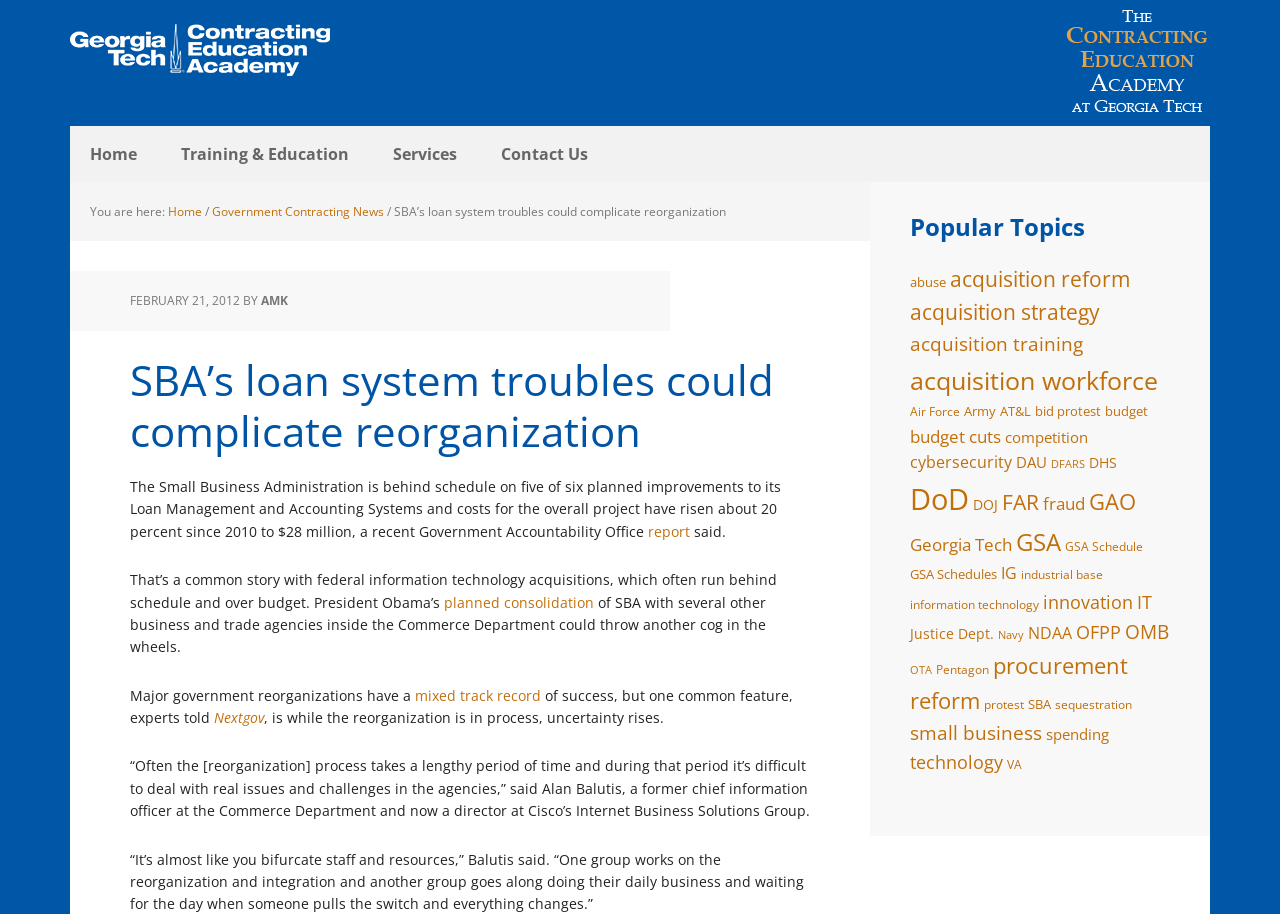Reply to the question with a single word or phrase:
What is the date of the article?

FEBRUARY 21, 2012